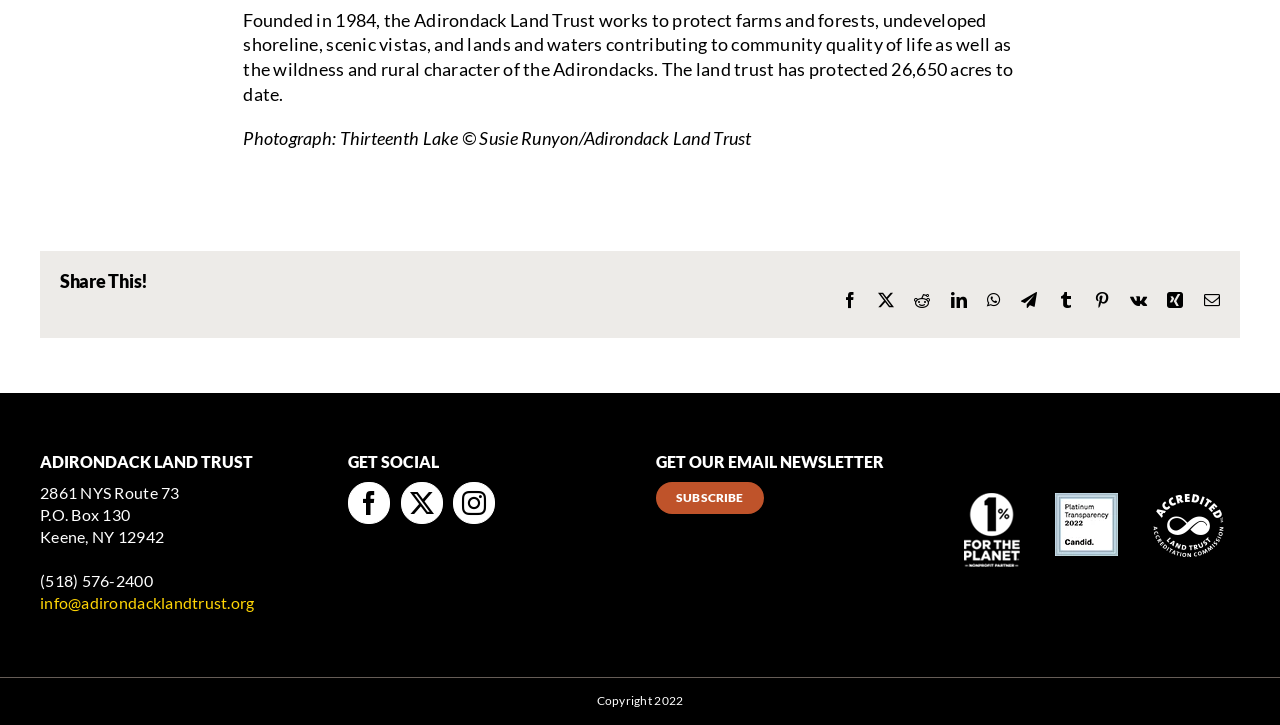Please identify the bounding box coordinates of where to click in order to follow the instruction: "Share on Facebook".

[0.658, 0.403, 0.67, 0.425]